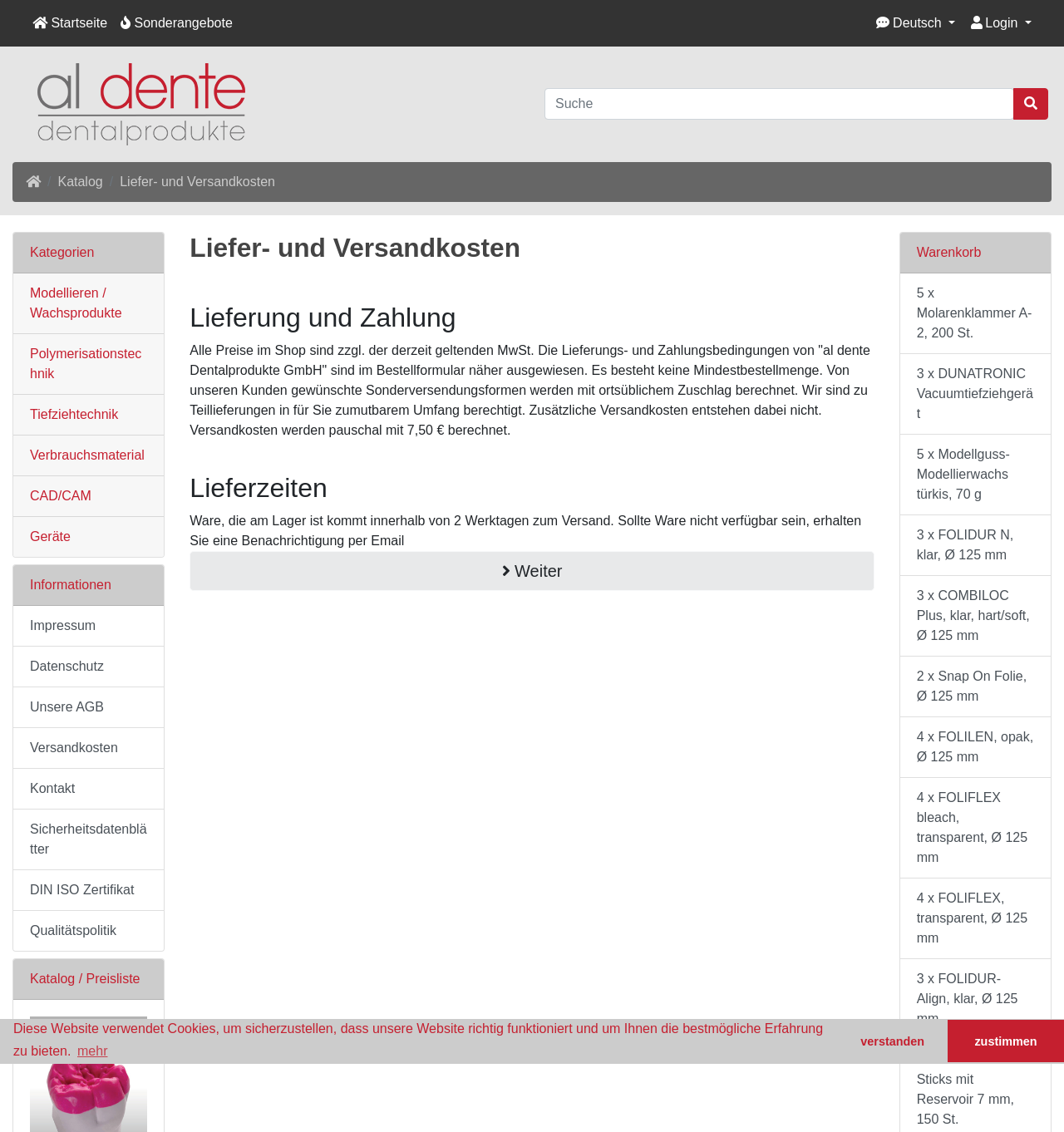How many links are in the navigation breadcrumb?
Can you give a detailed and elaborate answer to the question?

The navigation breadcrumb is located at [0.012, 0.143, 0.988, 0.178] and contains three links: 'Startseite', 'Katalog', and 'Liefer- und Versandkosten'.